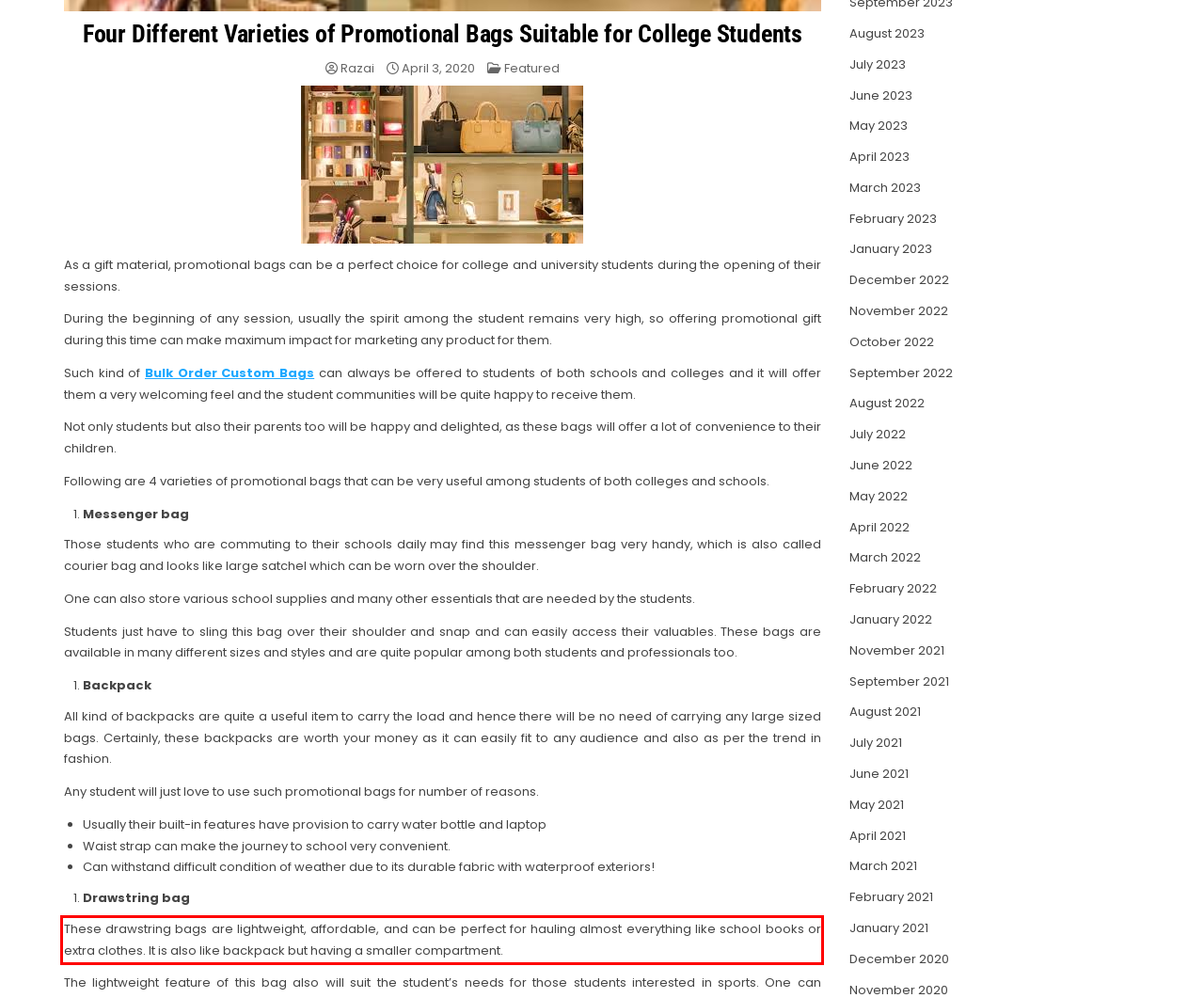Using the provided screenshot, read and generate the text content within the red-bordered area.

These drawstring bags are lightweight, affordable, and can be perfect for hauling almost everything like school books or extra clothes. It is also like backpack but having a smaller compartment.